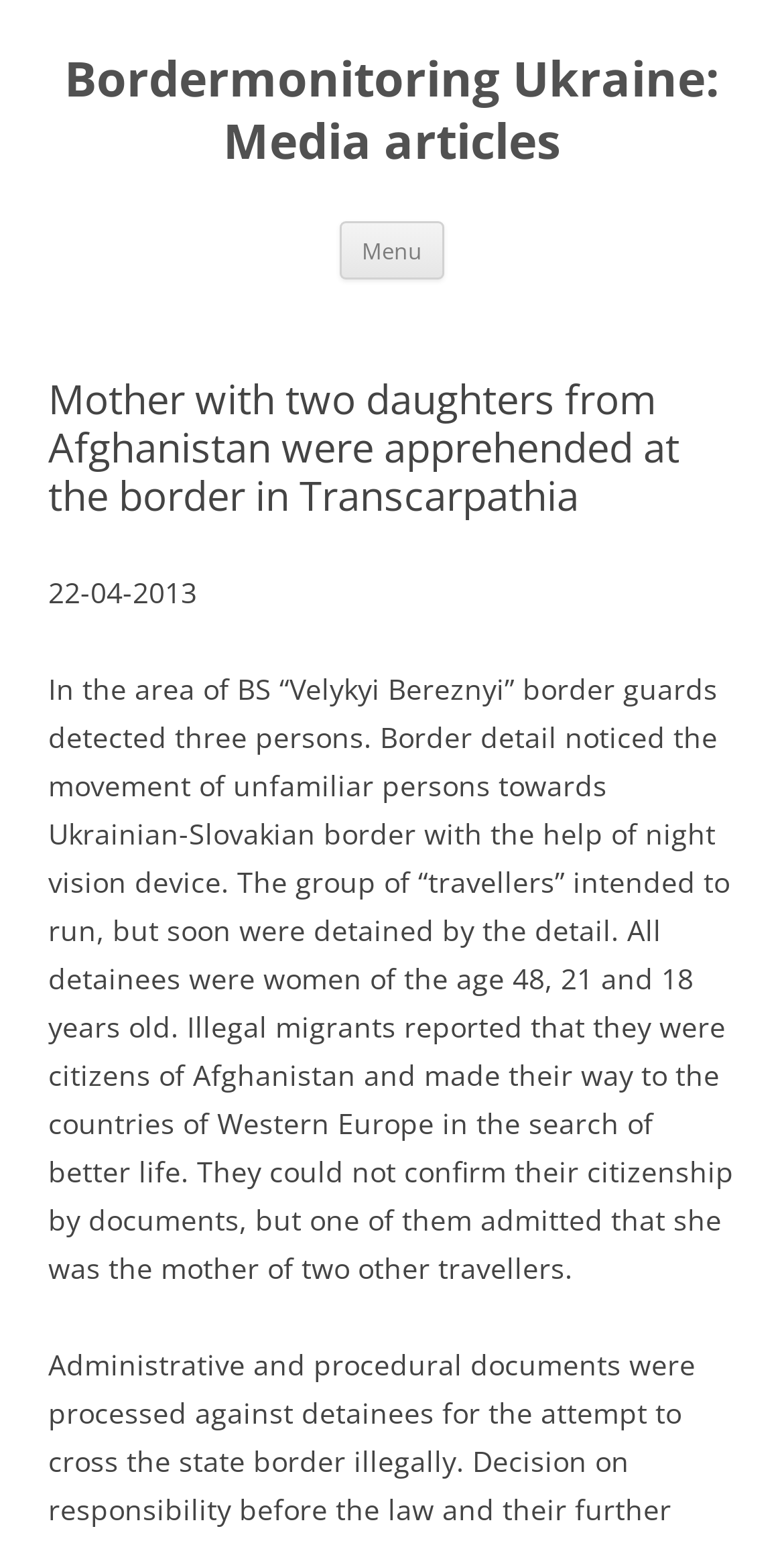How many people were detained?
Please use the image to provide a one-word or short phrase answer.

Three